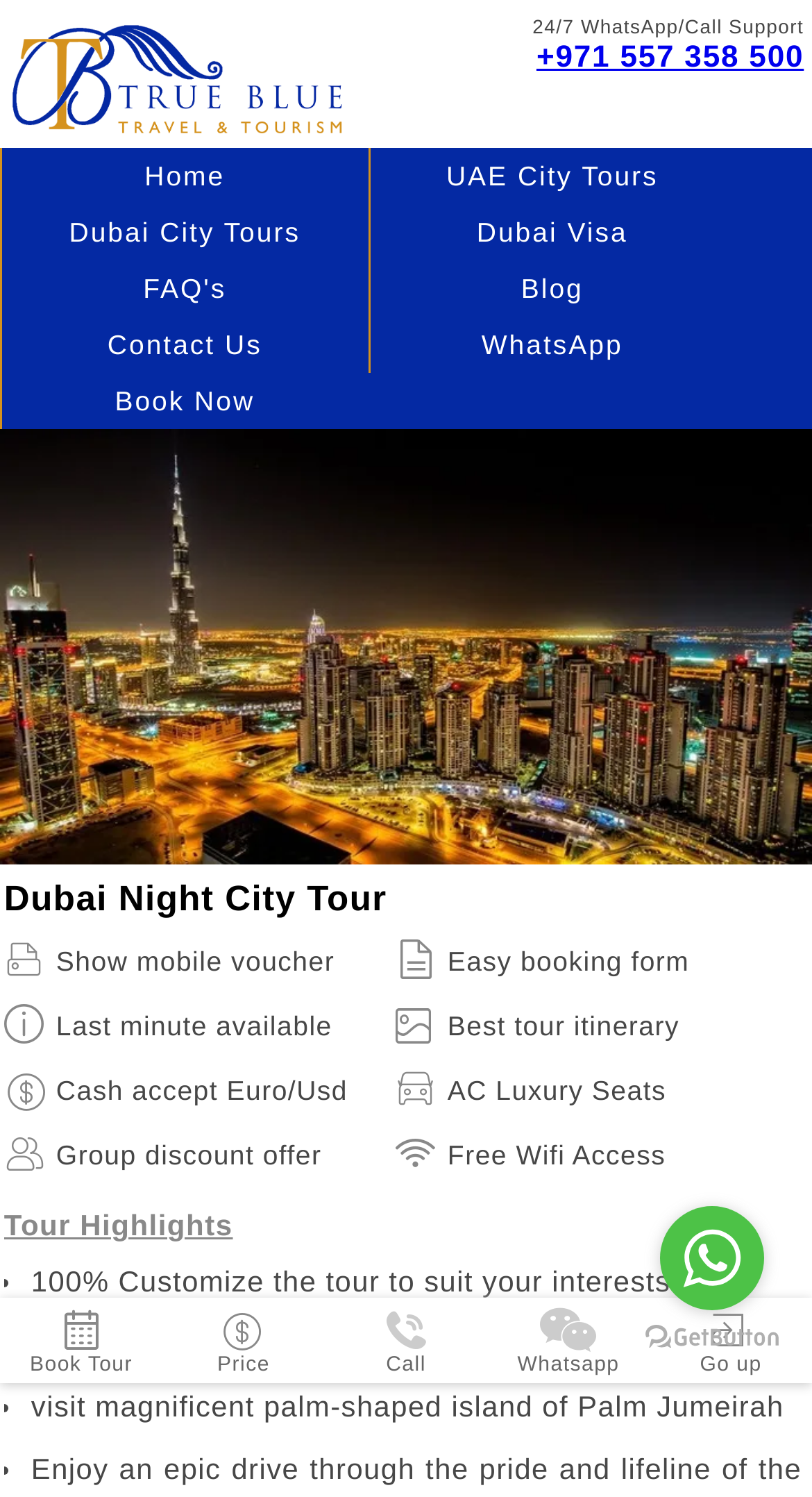Can you determine the bounding box coordinates of the area that needs to be clicked to fulfill the following instruction: "Book a Dubai Night City Tour"?

[0.0, 0.249, 0.453, 0.287]